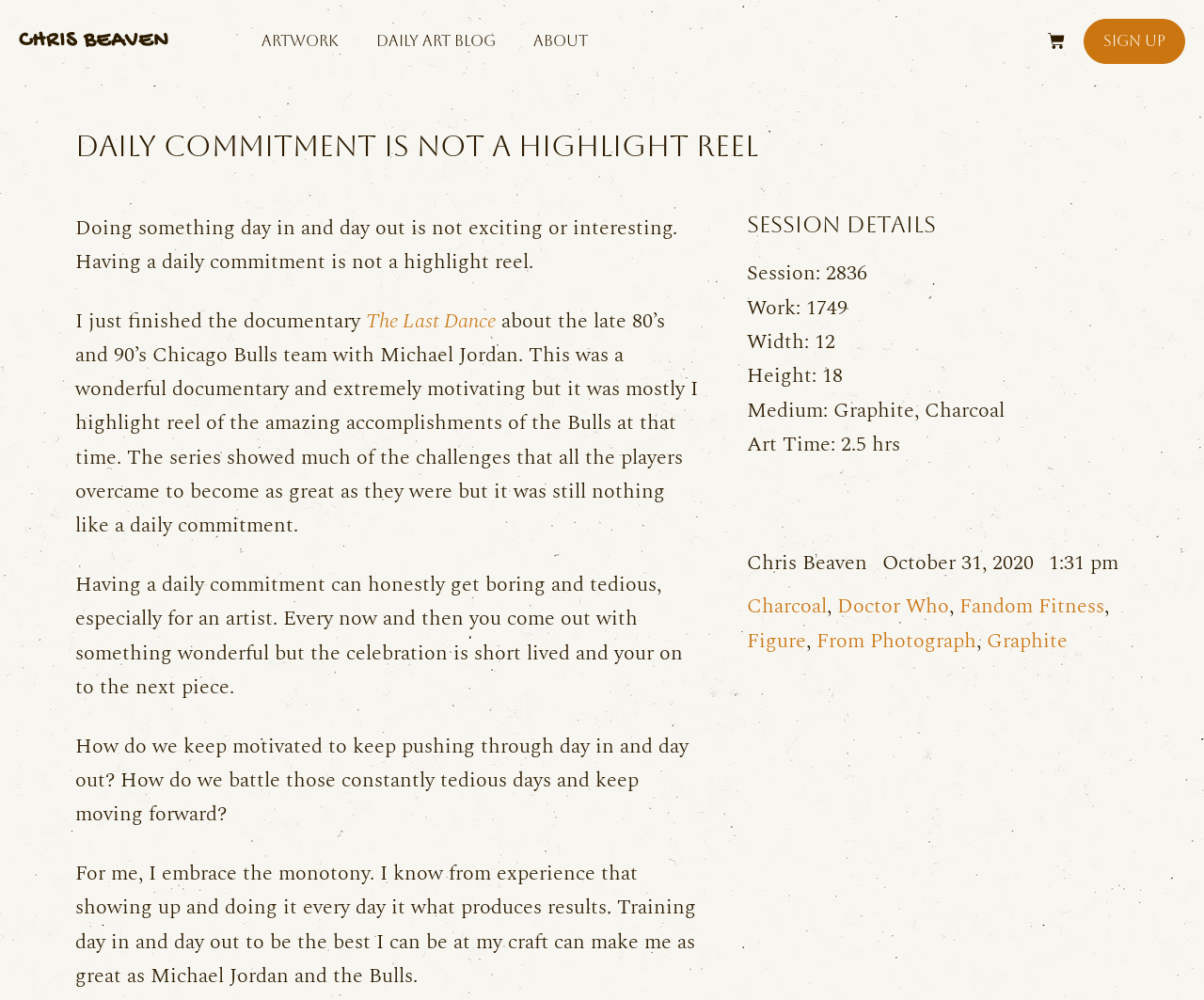How long did the artwork take to complete?
Refer to the image and offer an in-depth and detailed answer to the question.

The time taken to complete the artwork can be found in the 'Session Details' section, where it says 'Art Time: 2.5 hrs'.